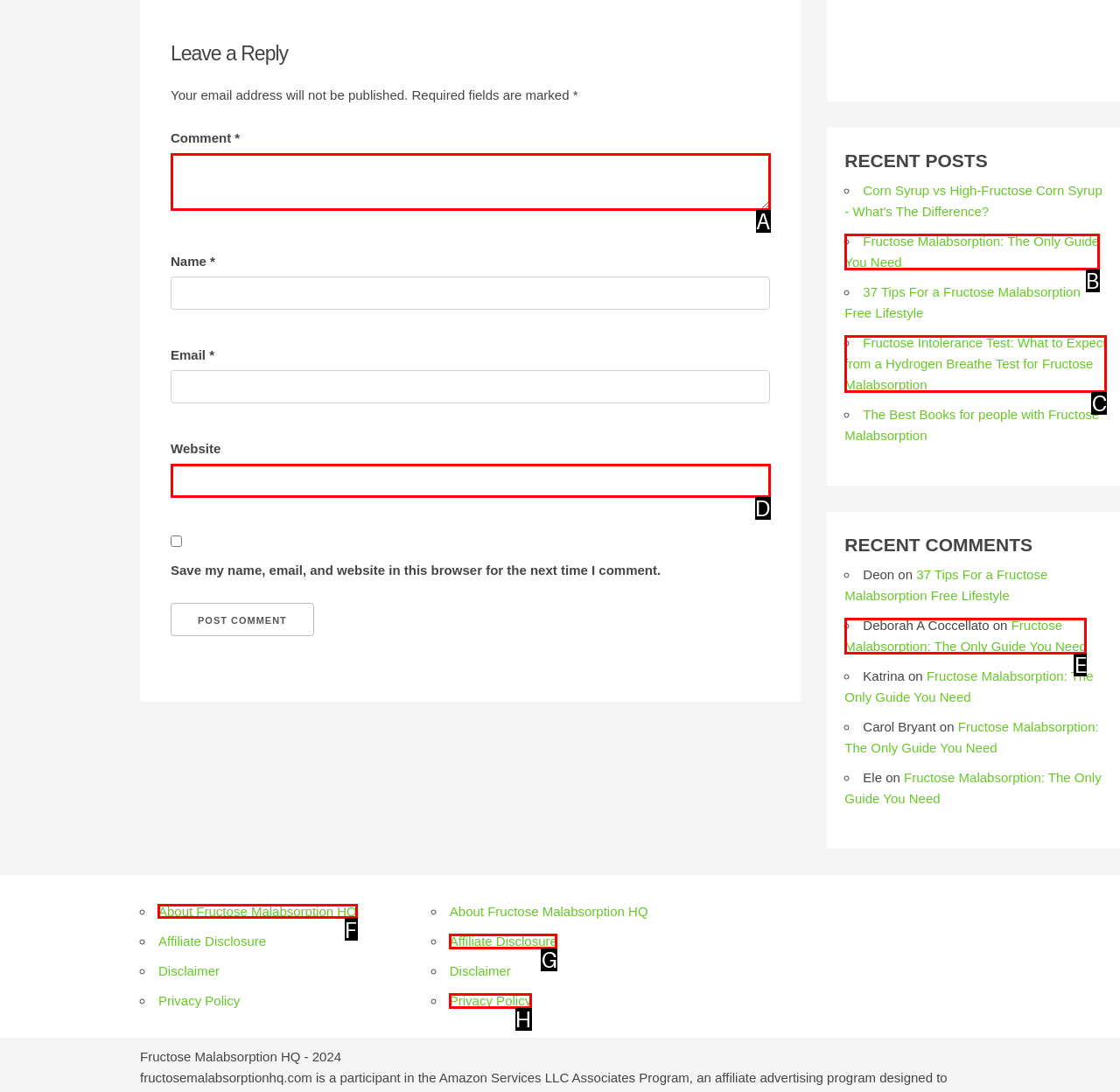Determine the letter of the element I should select to fulfill the following instruction: Visit the about page. Just provide the letter.

F